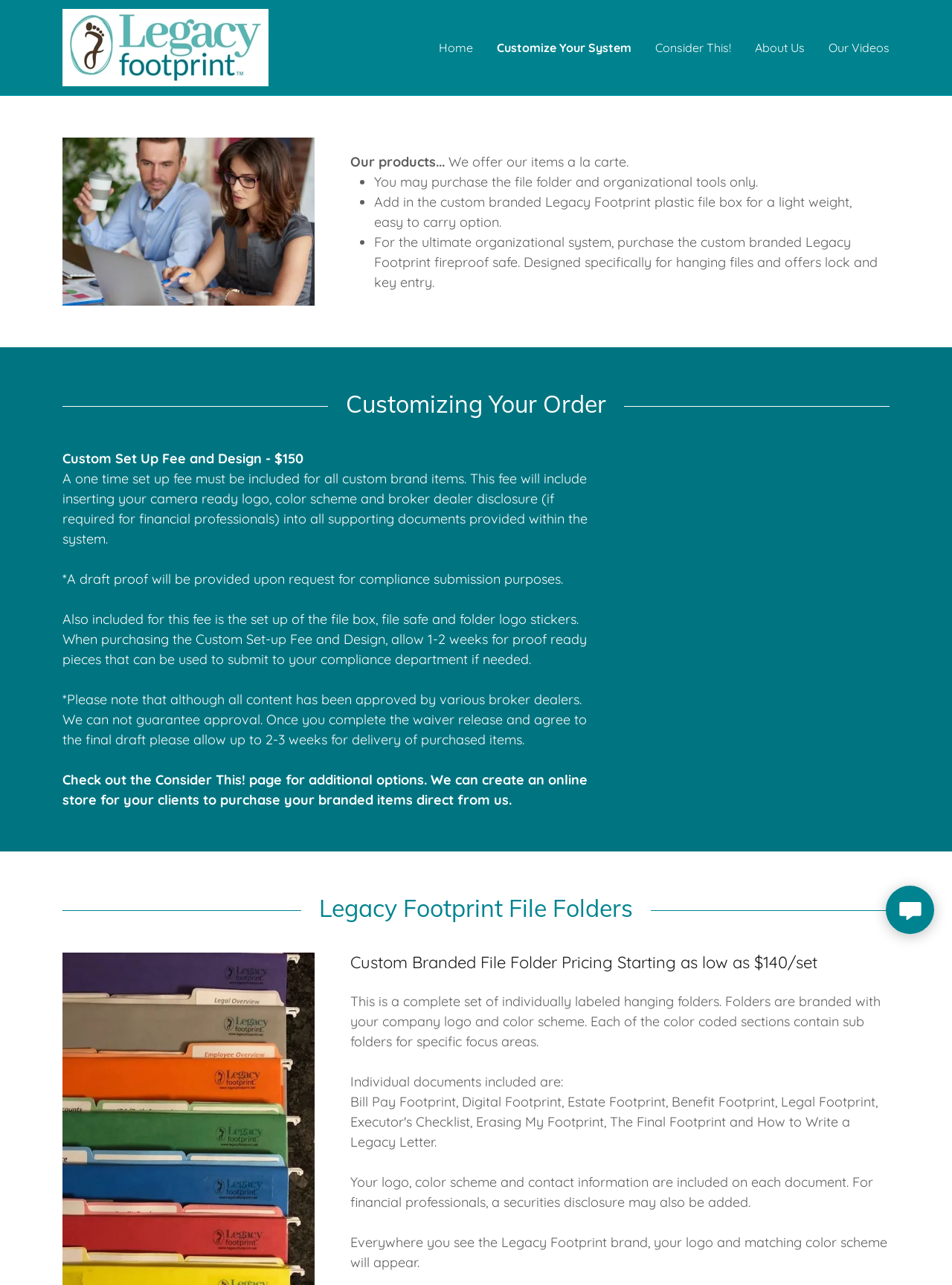Please reply with a single word or brief phrase to the question: 
What is the purpose of the Custom Set-up Fee and Design?

To set up custom branded items